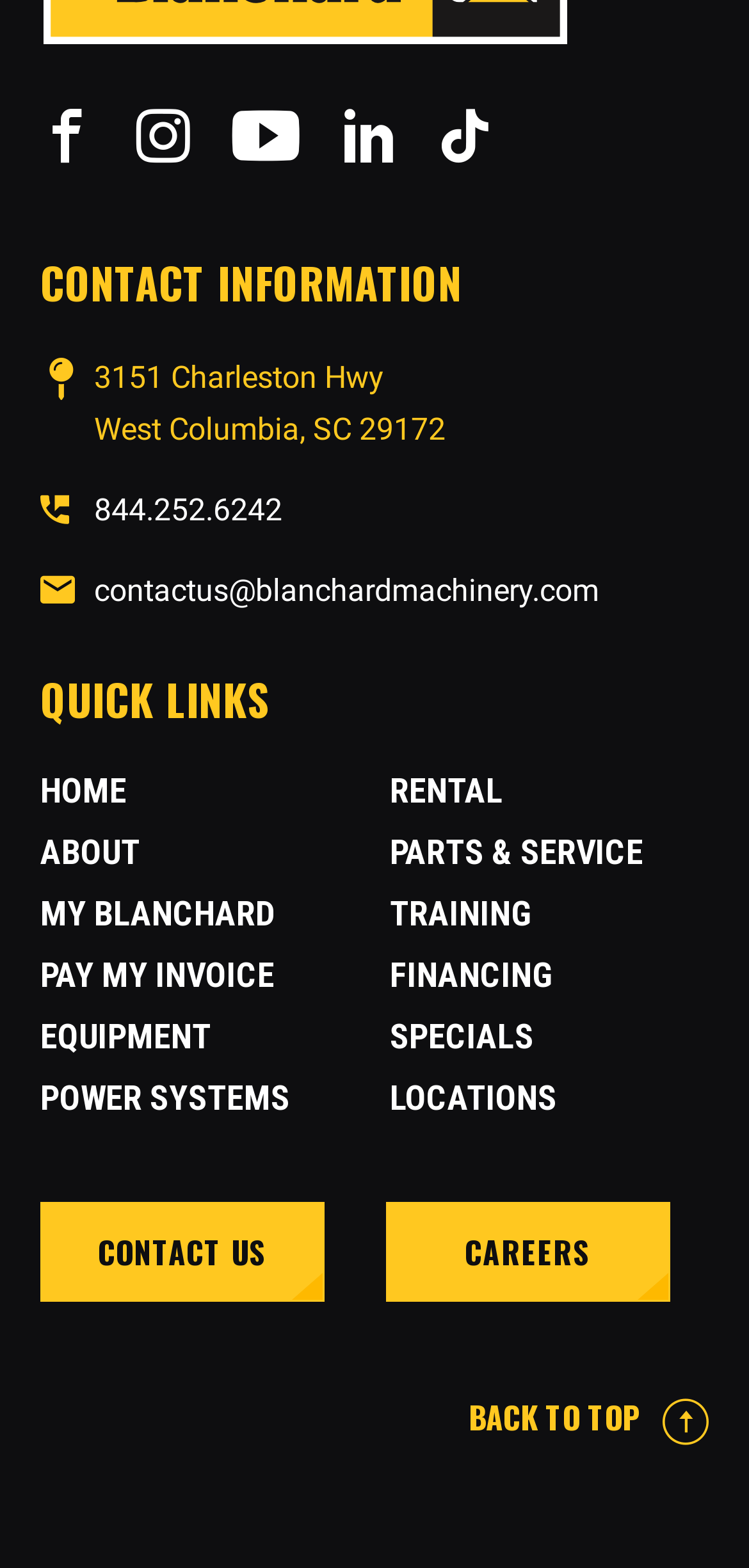Can you provide the bounding box coordinates for the element that should be clicked to implement the instruction: "Contact us"?

[0.054, 0.767, 0.433, 0.83]